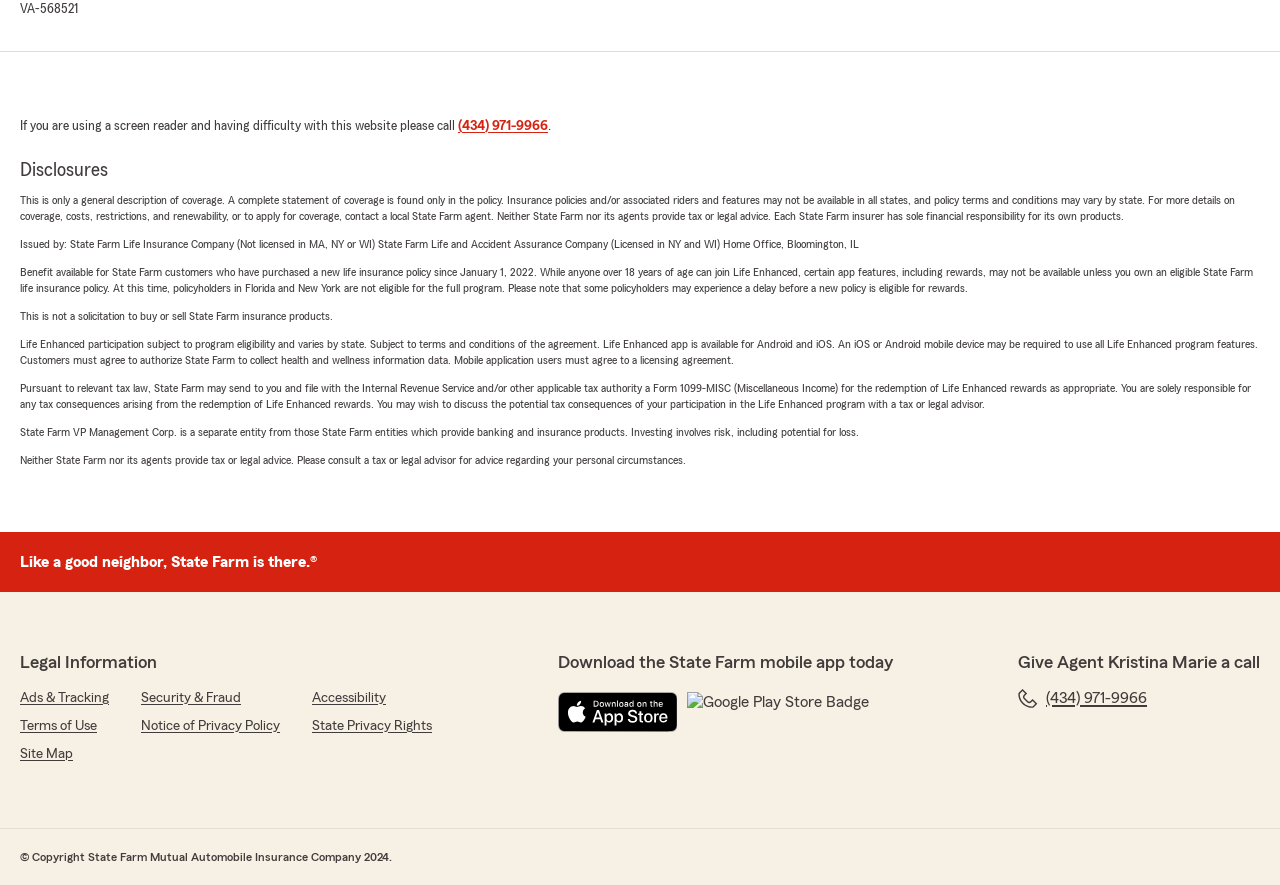Look at the image and write a detailed answer to the question: 
What is the phone number to call for assistance?

The phone number to call for assistance can be found in the text '(434) 971-9966' which is linked to the text 'If you are using a screen reader and having difficulty with this website please call'.